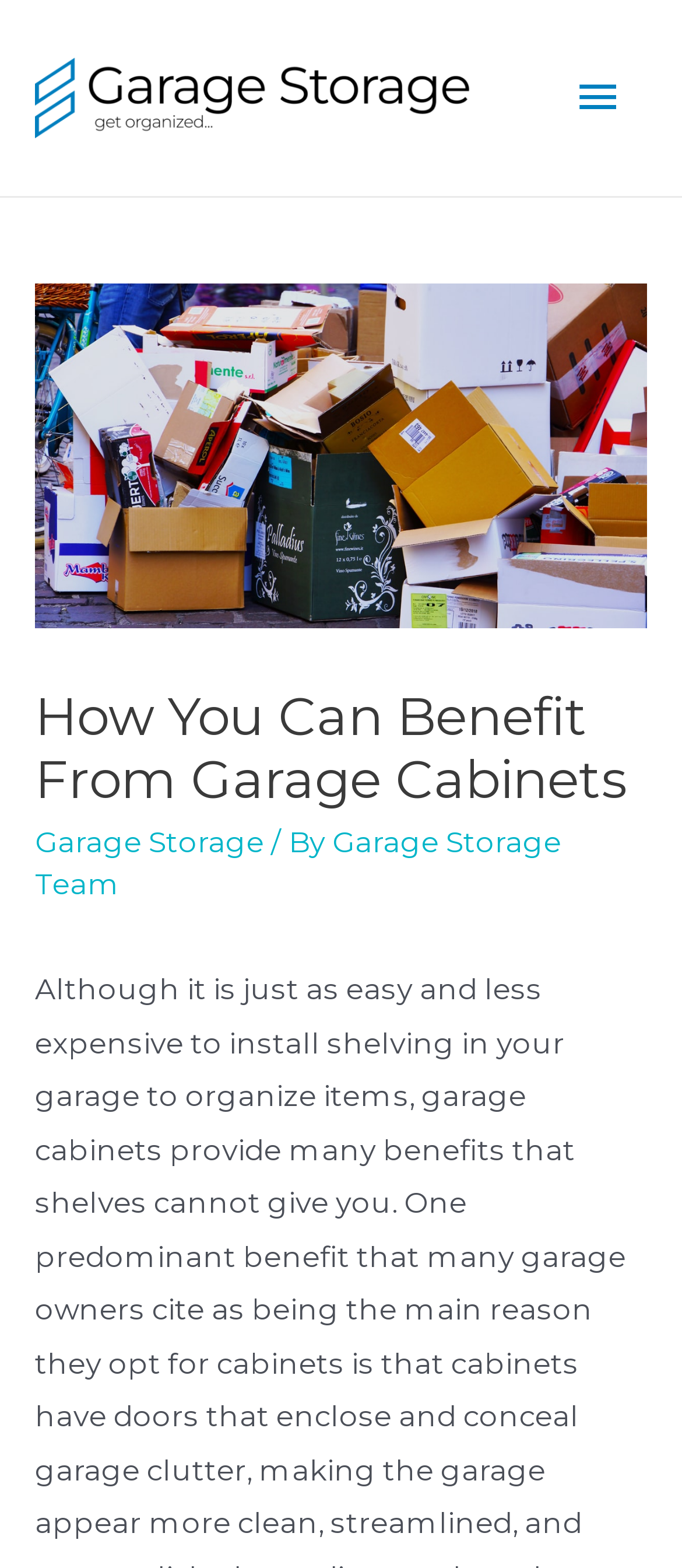What is the position of the logo relative to the header section?
From the details in the image, provide a complete and detailed answer to the question.

The logo is positioned above the header section, as indicated by the y1 and y2 coordinates of the logo element [0.037, 0.088] and the header element [0.181, 0.577], which shows that the logo has a smaller y1 and y2 value than the header.